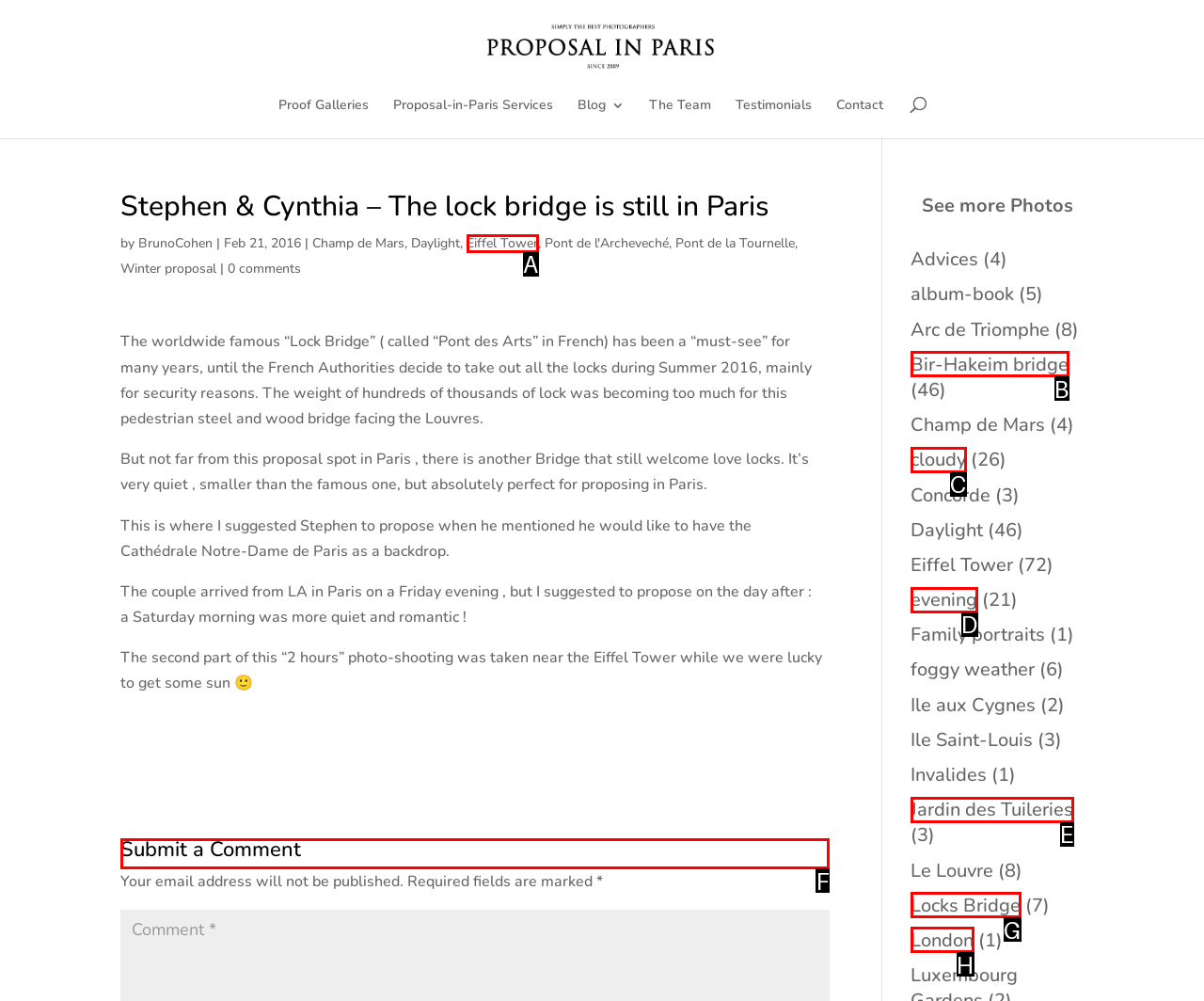Specify which UI element should be clicked to accomplish the task: Submit a comment. Answer with the letter of the correct choice.

F